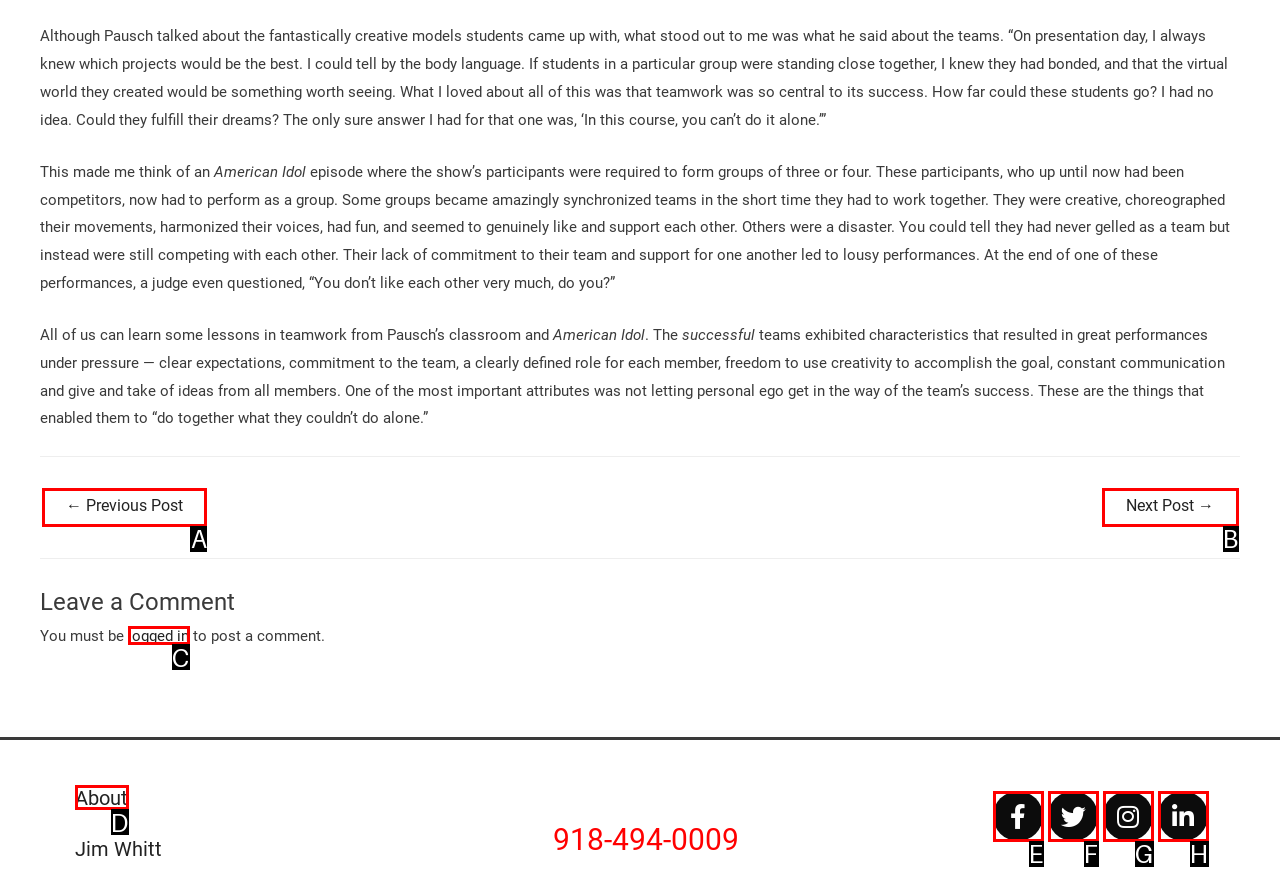Determine which option matches the element description: Visit
Answer using the letter of the correct option.

None